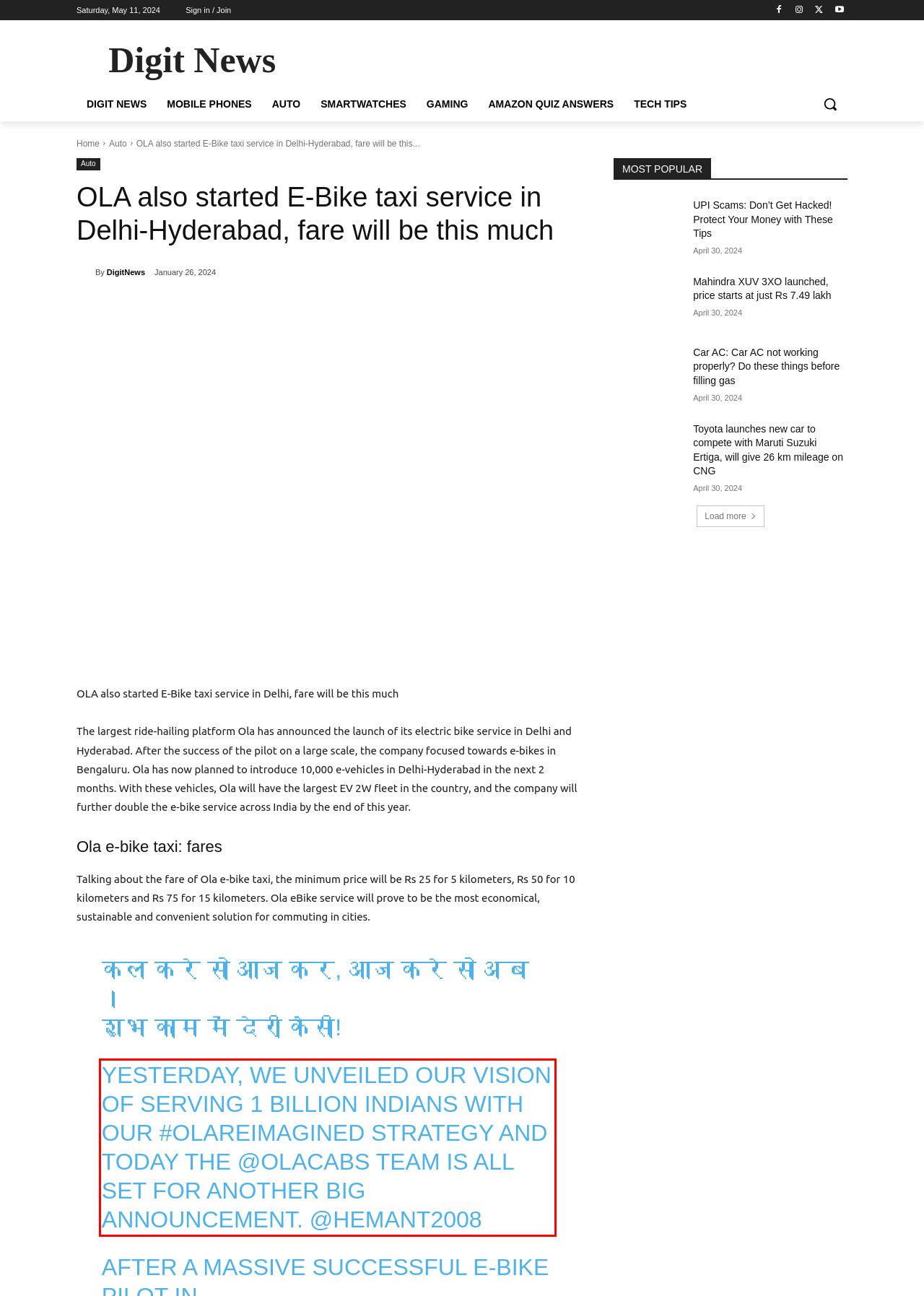Given a webpage screenshot, identify the text inside the red bounding box using OCR and extract it.

YESTERDAY, WE UNVEILED OUR VISION OF SERVING 1 BILLION INDIANS WITH OUR #OLAREIMAGINED STRATEGY AND TODAY THE @OLACABS TEAM IS ALL SET FOR ANOTHER BIG ANNOUNCEMENT. @HEMANT2008